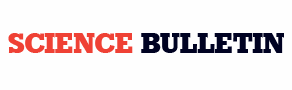Answer the question using only one word or a concise phrase: What is the color of the word 'BULLETIN' in the logo?

deep navy blue